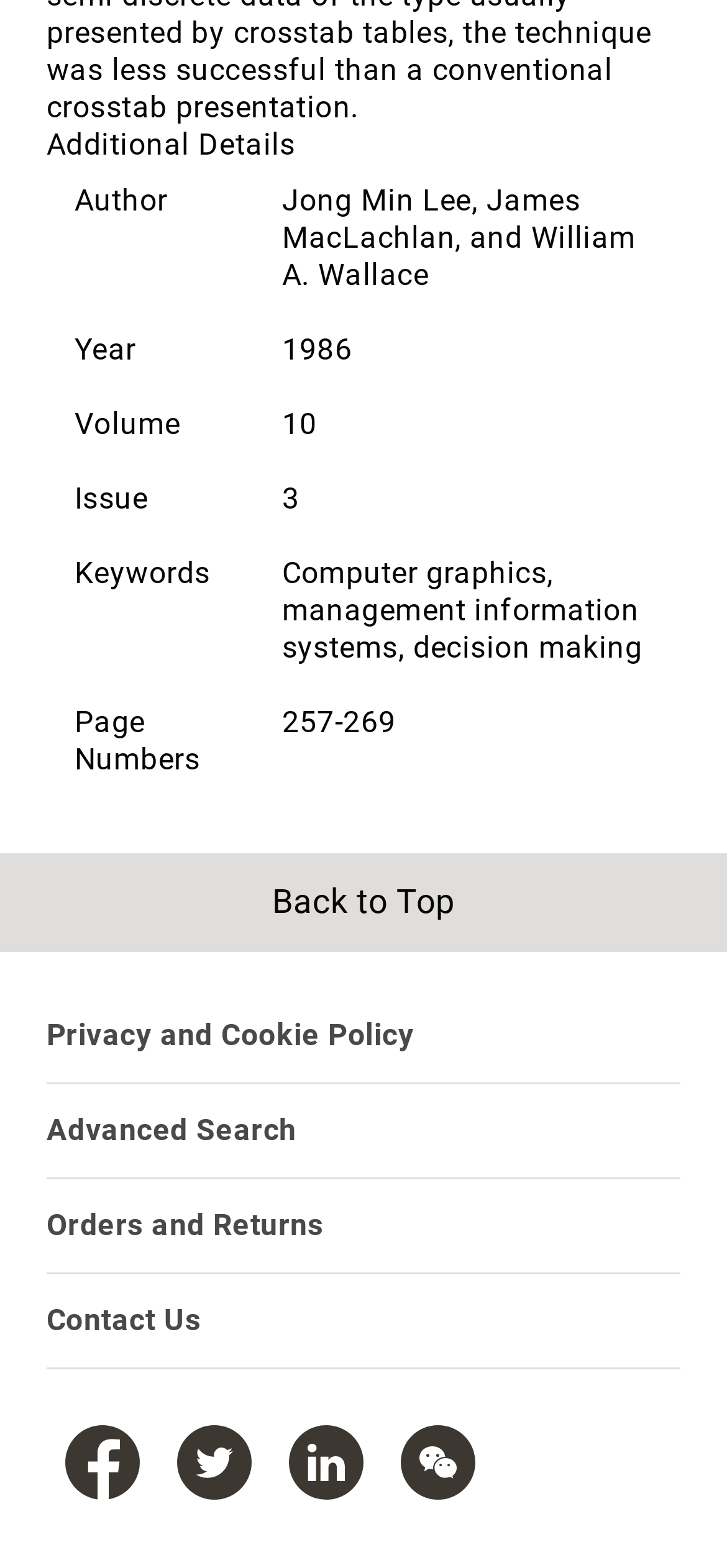Could you highlight the region that needs to be clicked to execute the instruction: "Contact 'Us'"?

[0.064, 0.83, 0.276, 0.853]